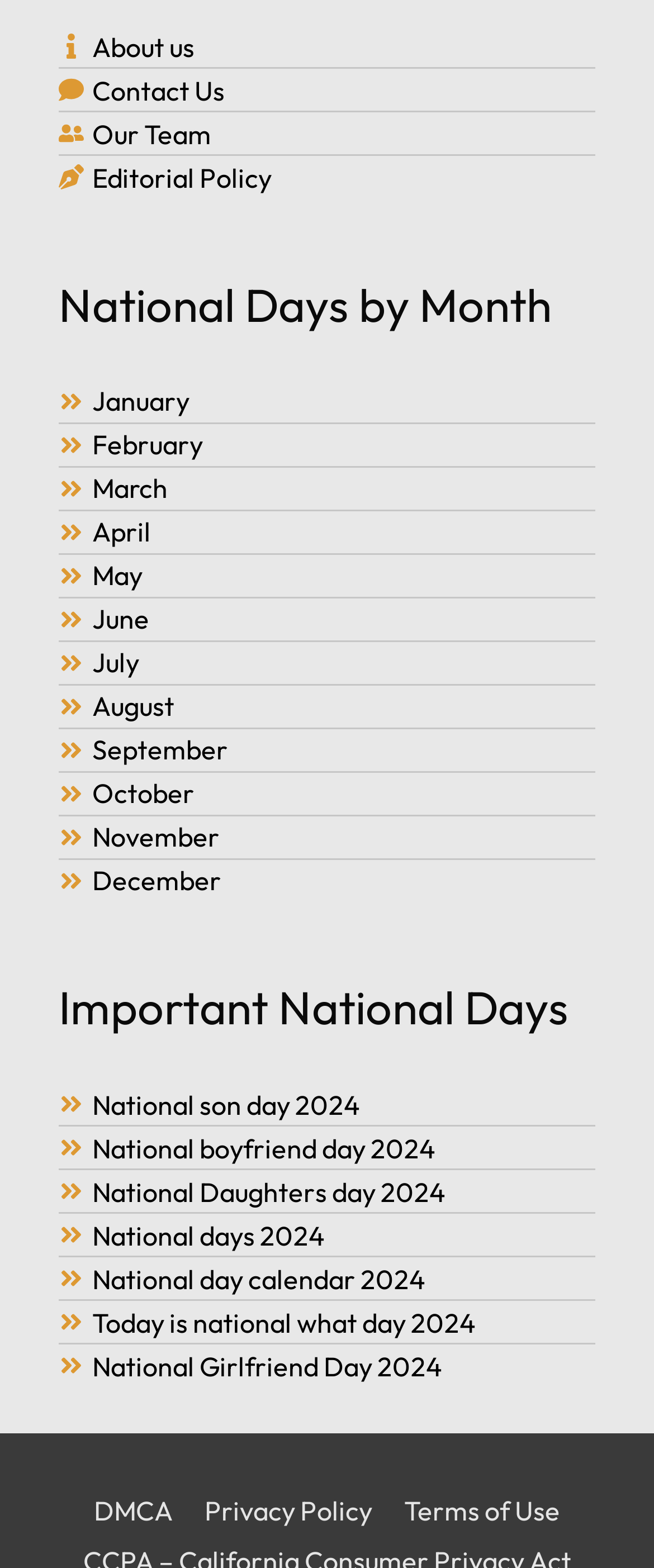Provide a one-word or short-phrase response to the question:
How many links are there in the first section?

12